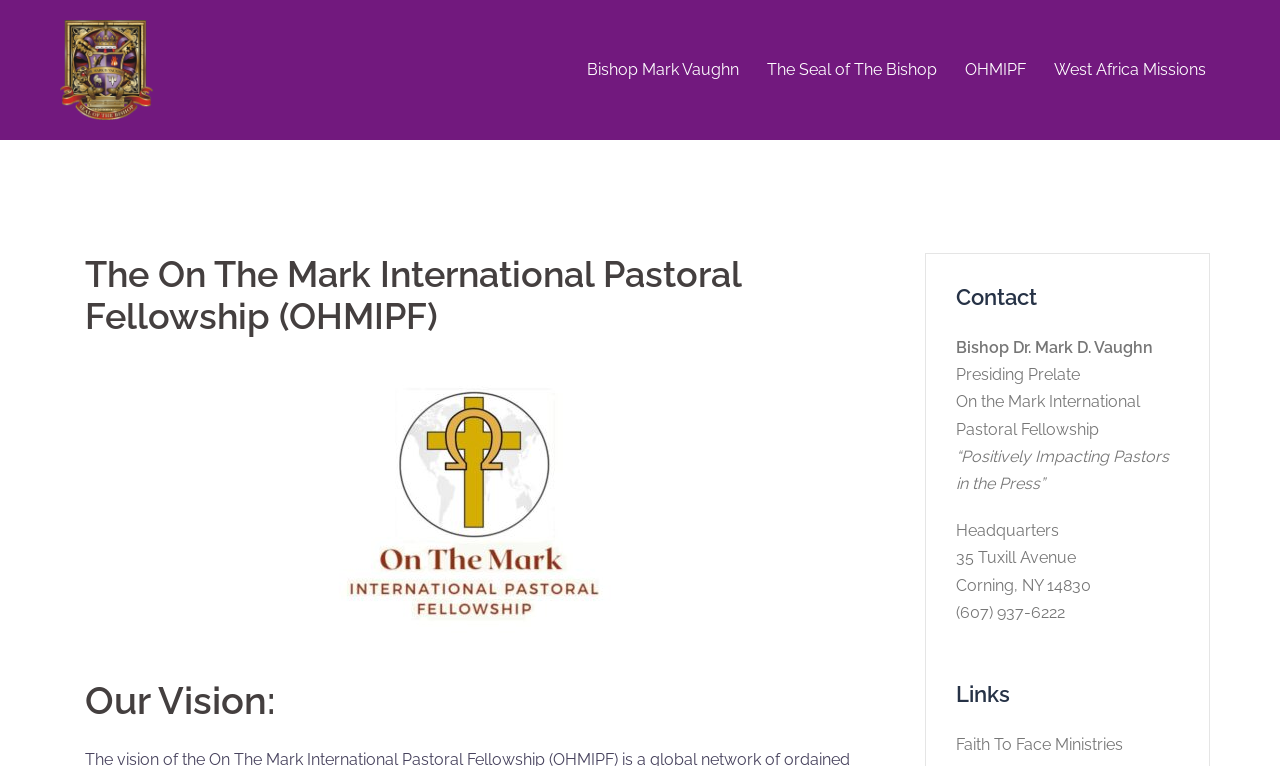Determine the bounding box coordinates for the UI element with the following description: "OHMIPF". The coordinates should be four float numbers between 0 and 1, represented as [left, top, right, bottom].

[0.754, 0.074, 0.802, 0.109]